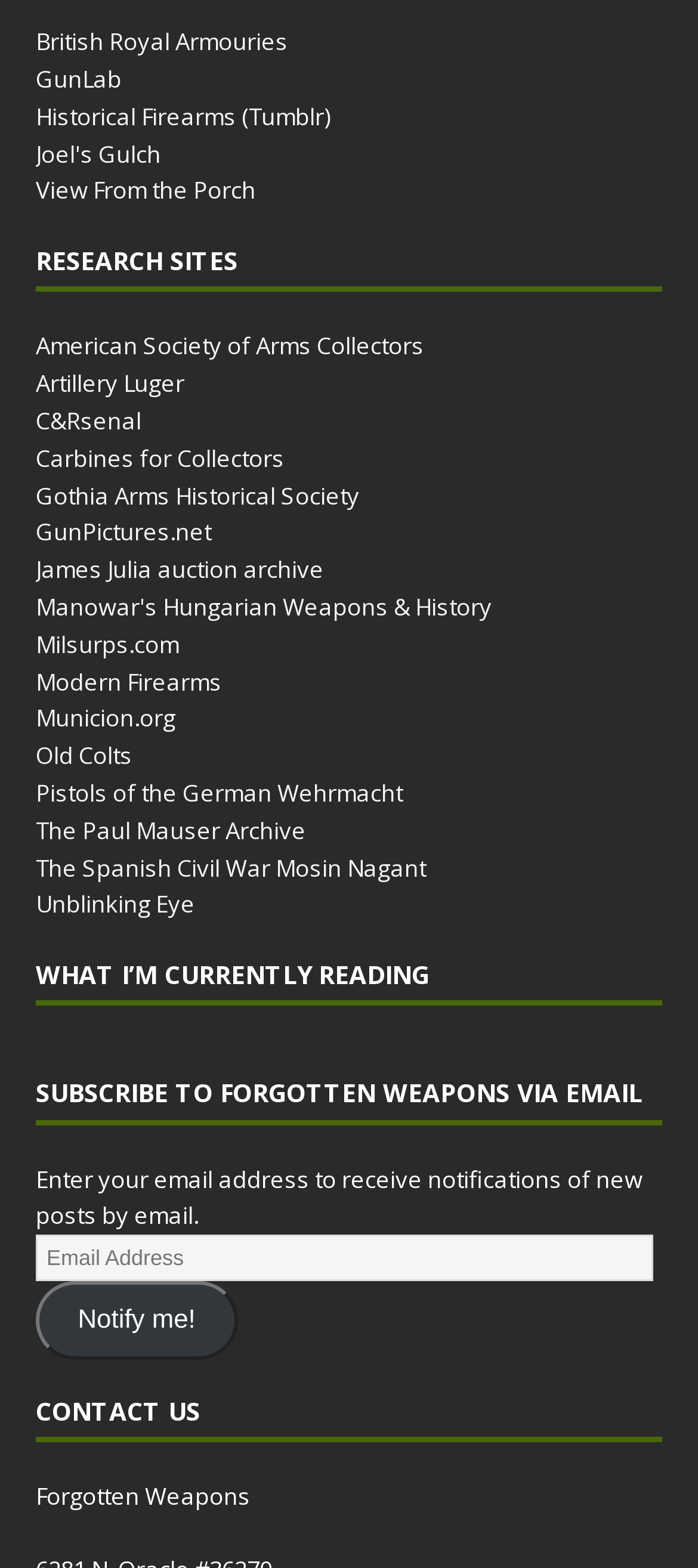What is the category of the websites listed at the top of the page?
Give a detailed and exhaustive answer to the question.

The websites listed at the top of the page, such as 'British Royal Armouries', 'GunLab', and 'View From the Porch', appear to be personal blogs or websites focused on specific topics, suggesting that the category of the websites listed at the top of the page is blogs.